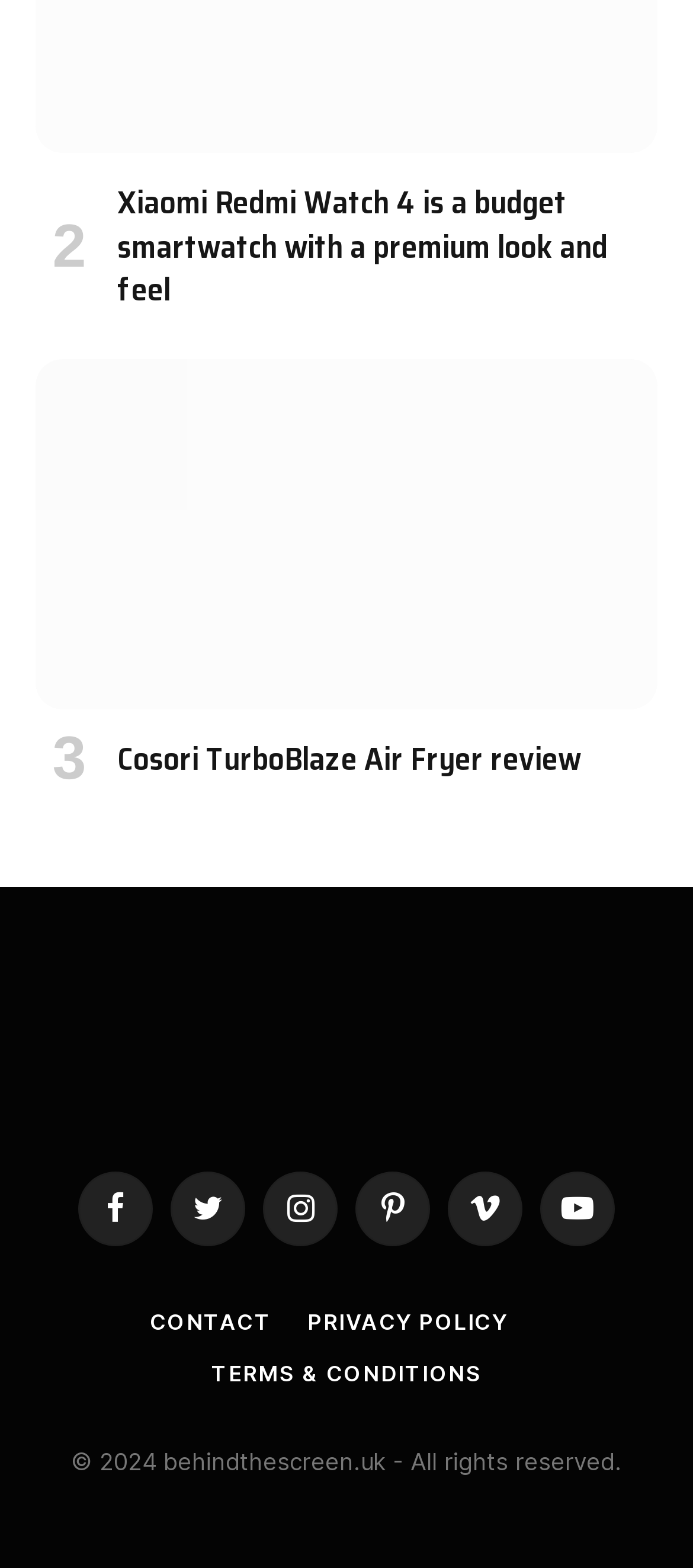Please specify the bounding box coordinates of the clickable region to carry out the following instruction: "Click on 'COMPARE'". The coordinates should be four float numbers between 0 and 1, in the format [left, top, right, bottom].

None